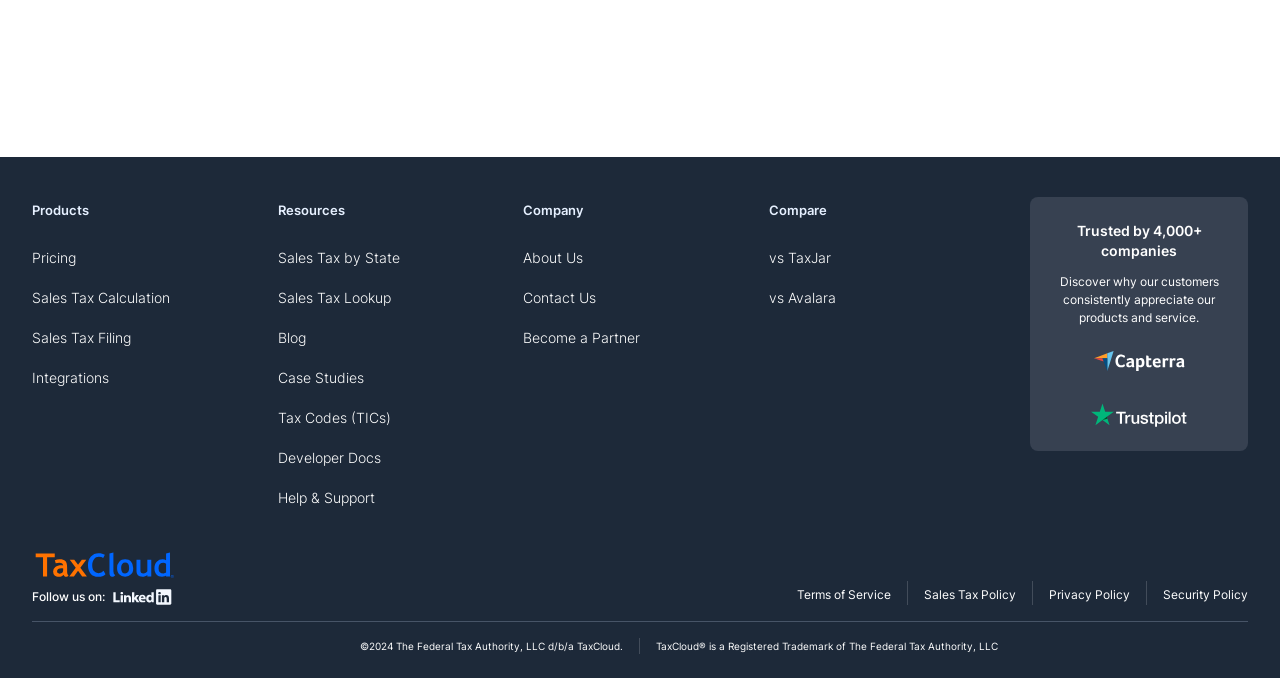Identify the coordinates of the bounding box for the element described below: "Blog". Return the coordinates as four float numbers between 0 and 1: [left, top, right, bottom].

[0.217, 0.485, 0.239, 0.51]